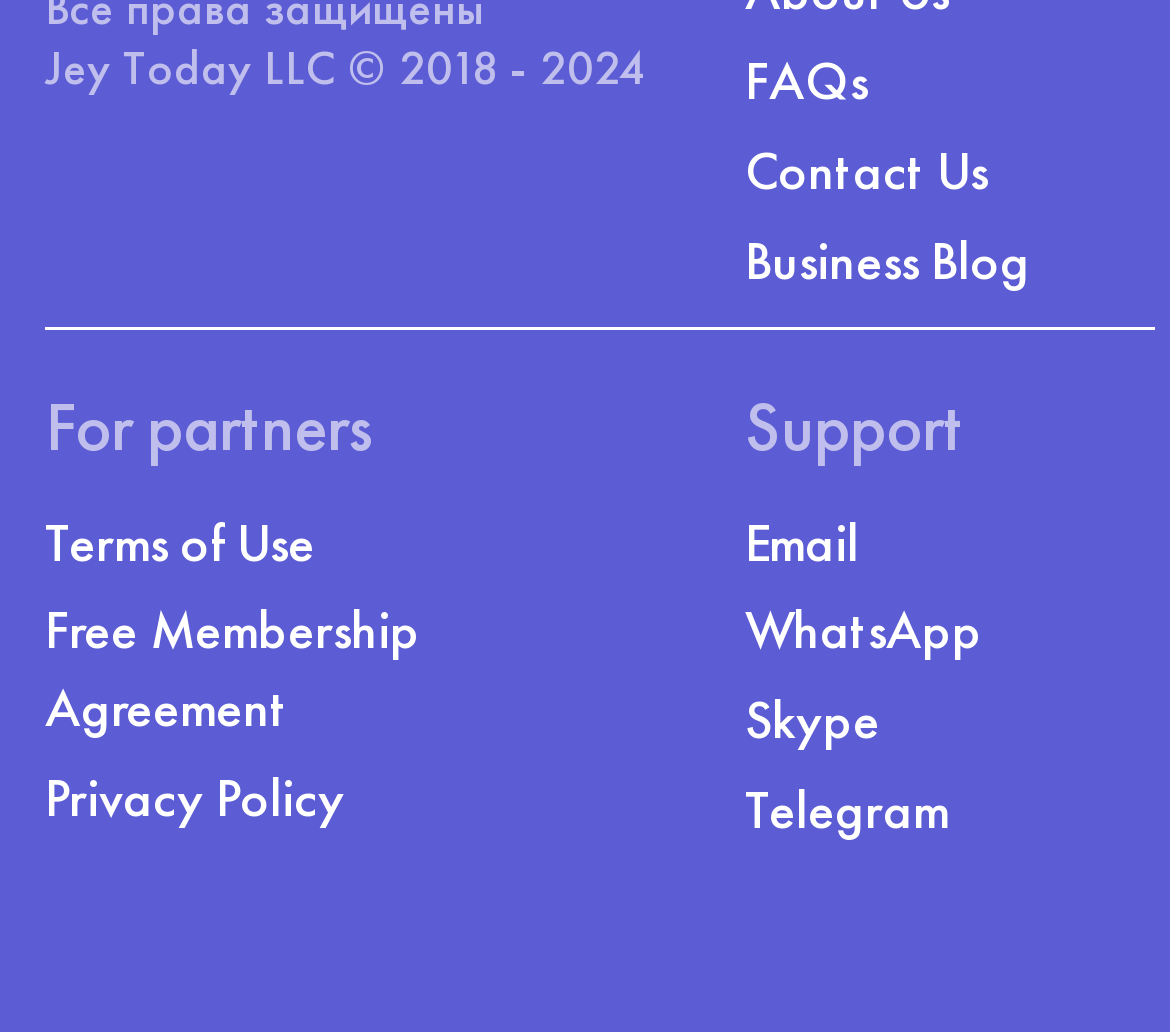Answer the question using only a single word or phrase: 
What is the company name at the bottom of the webpage?

Jey Today LLC